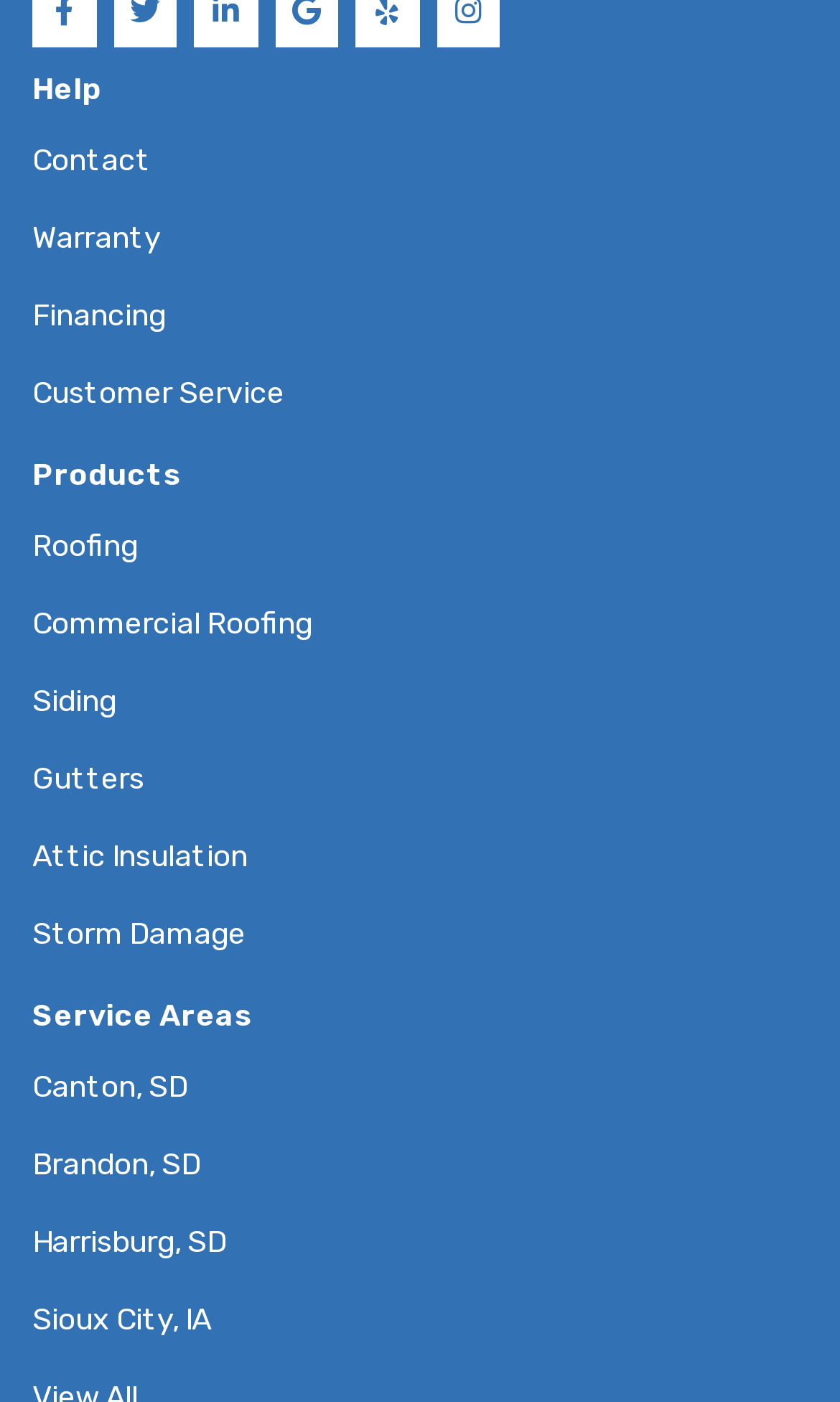How many links are under 'Products'?
Offer a detailed and full explanation in response to the question.

I counted the number of links under the 'Products' category, which are 'Roofing', 'Commercial Roofing', 'Siding', 'Gutters', 'Attic Insulation', and 'Storm Damage'. There are 6 links in total.